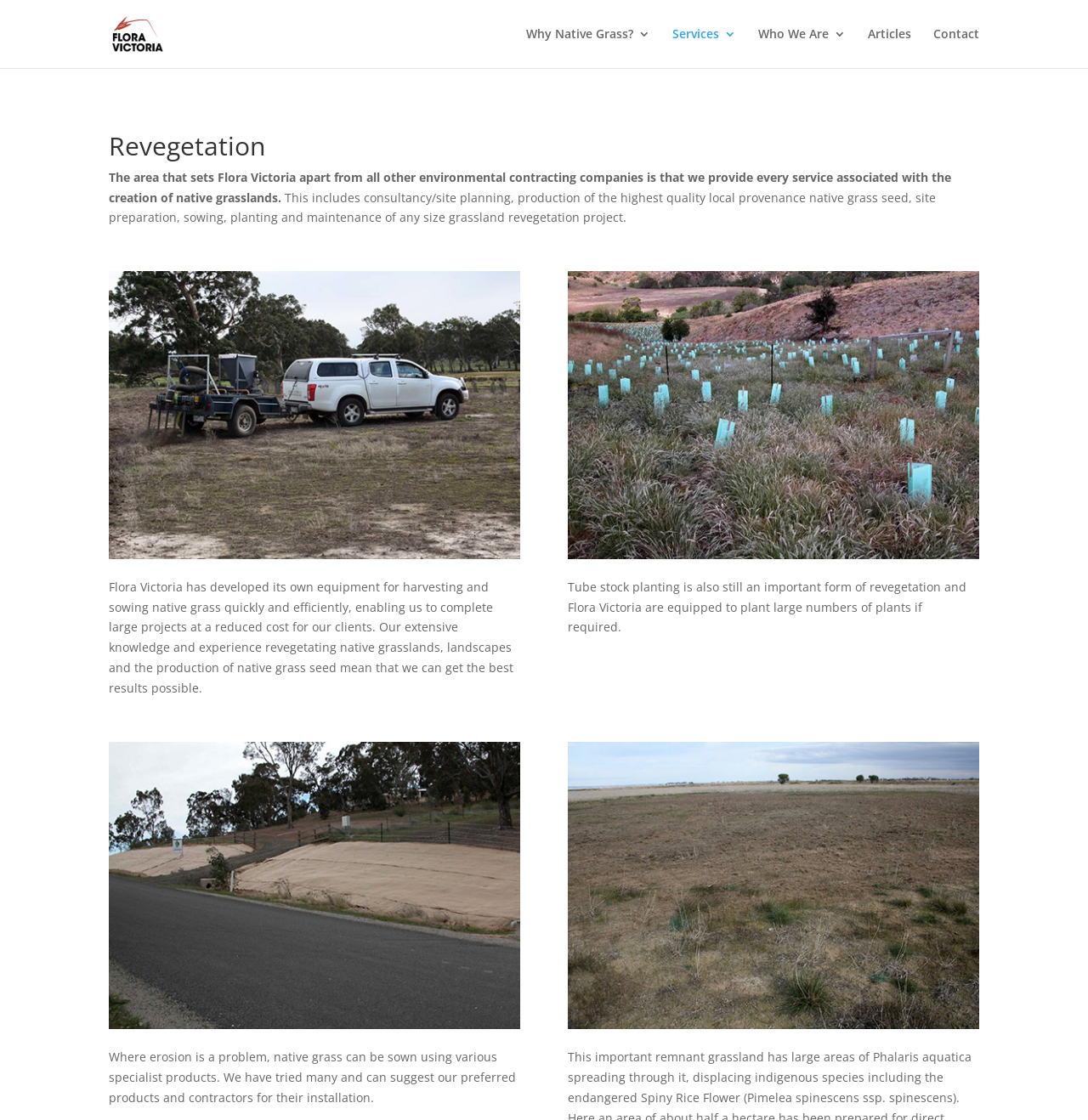Generate a thorough explanation of the webpage's elements.

The webpage is about Flora Victoria, a company specializing in revegetation services. At the top left, there is a logo of Flora Victoria, which is an image accompanied by a link with the same name. Below the logo, there is a search bar that spans across the top of the page.

The main navigation menu is located at the top center of the page, consisting of five links: "Why Native Grass?", "Services", "Who We Are", "Articles", and "Contact". These links are evenly spaced and aligned horizontally.

The main content of the page is divided into four paragraphs. The first paragraph, with a heading "Revegetation", is located below the navigation menu and spans across the page. It describes the services offered by Flora Victoria, including consultancy, site planning, production of native grass seed, and maintenance of grassland revegetation projects.

The second paragraph is located below the first one and continues to describe the services offered by the company, including site preparation, sowing, and planting. The third paragraph is positioned at the bottom left of the page and explains the company's equipment and expertise in harvesting and sowing native grass.

The fourth and final paragraph is located at the bottom right of the page and discusses tube stock planting and erosion control using native grass. Overall, the webpage provides an overview of Flora Victoria's services and expertise in revegetation.